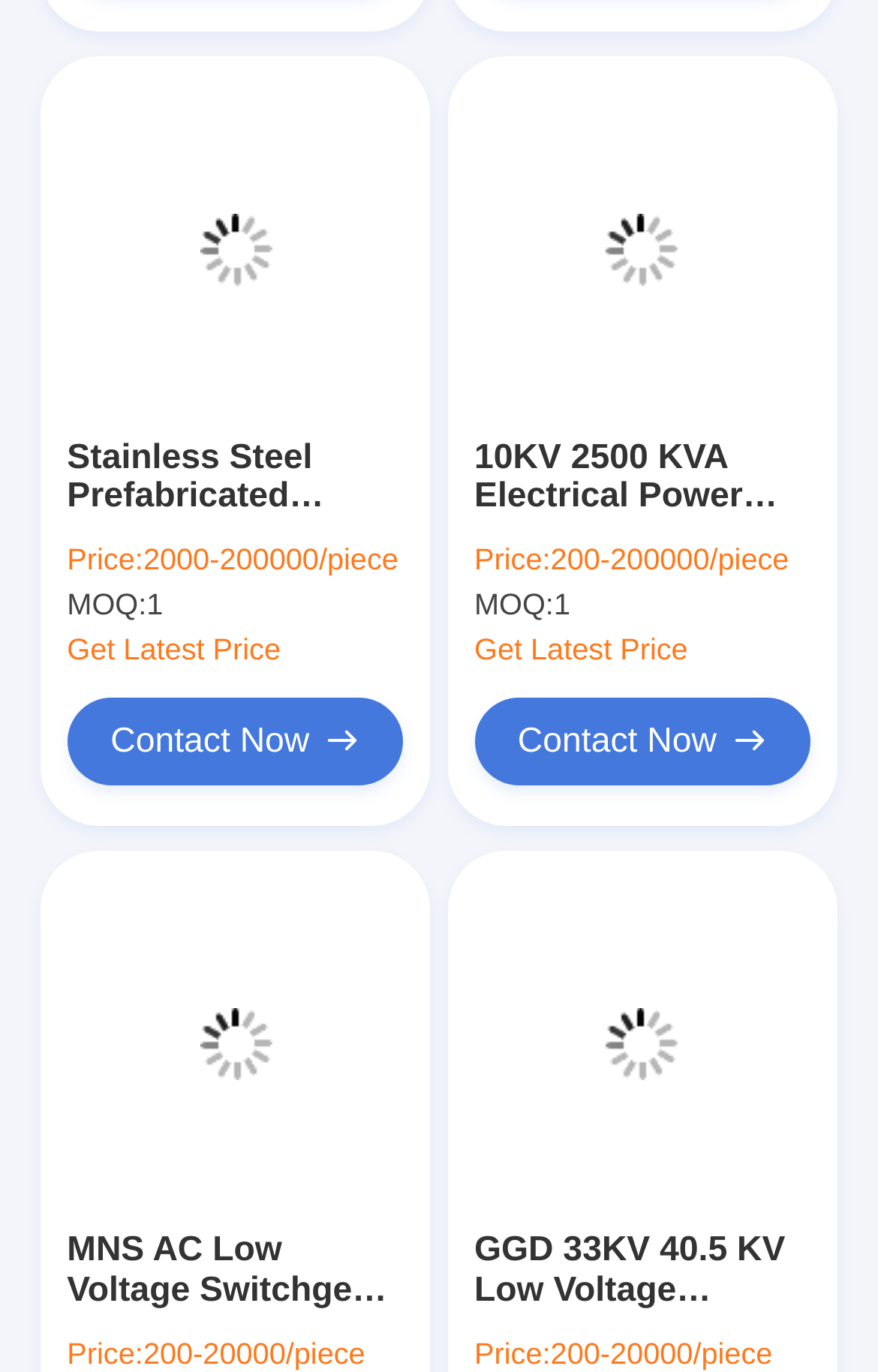Please give the bounding box coordinates of the area that should be clicked to fulfill the following instruction: "Get Latest Price of 10KV 2500 KVA Electrical Power Transformer, Three Phase Oil Immersed Transformer". The coordinates should be in the format of four float numbers from 0 to 1, i.e., [left, top, right, bottom].

[0.54, 0.461, 0.783, 0.485]